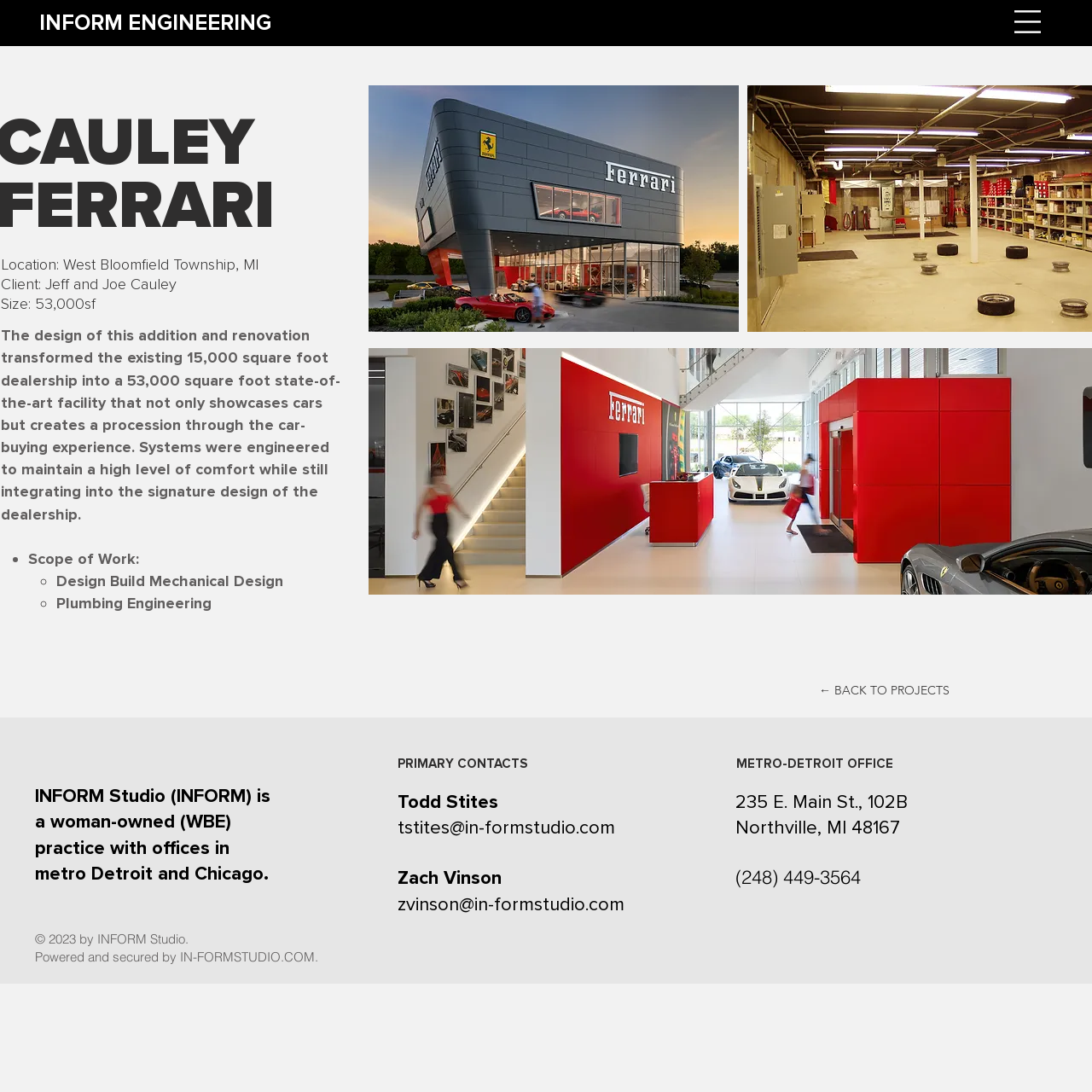What is the location of the Cauley Ferrari dealership?
Provide a one-word or short-phrase answer based on the image.

West Bloomfield Township, MI